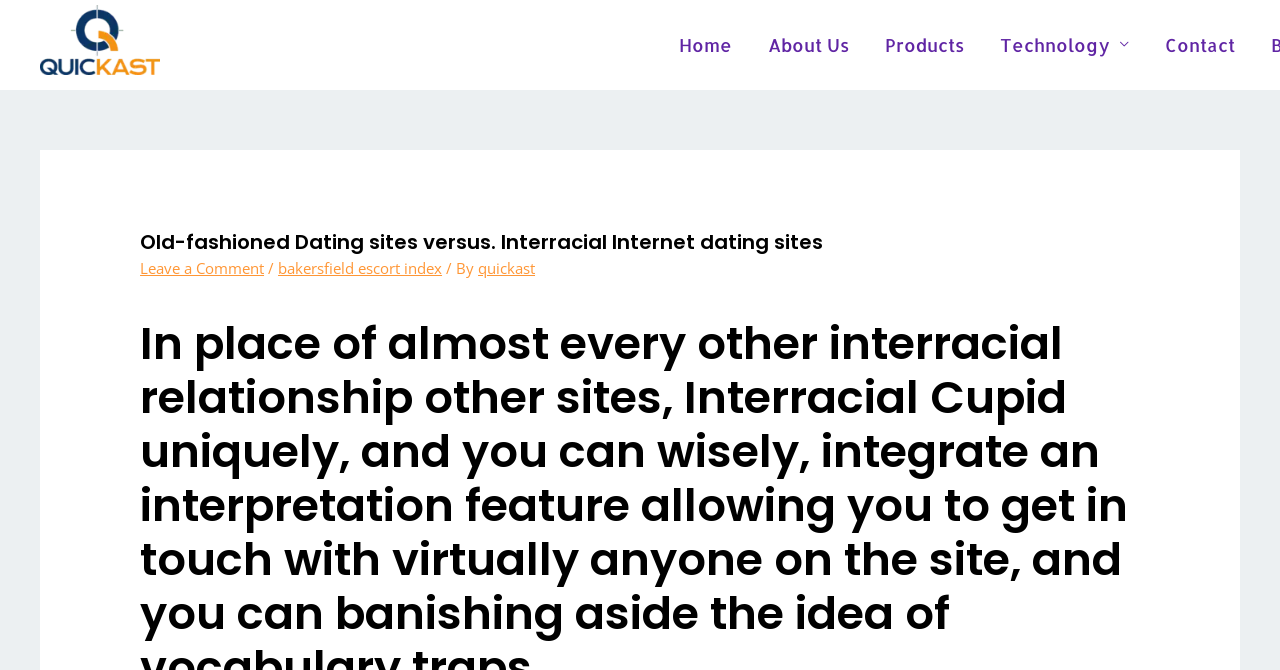Can you find and provide the main heading text of this webpage?

Old-fashioned Dating sites versus. Interracial Internet dating sites